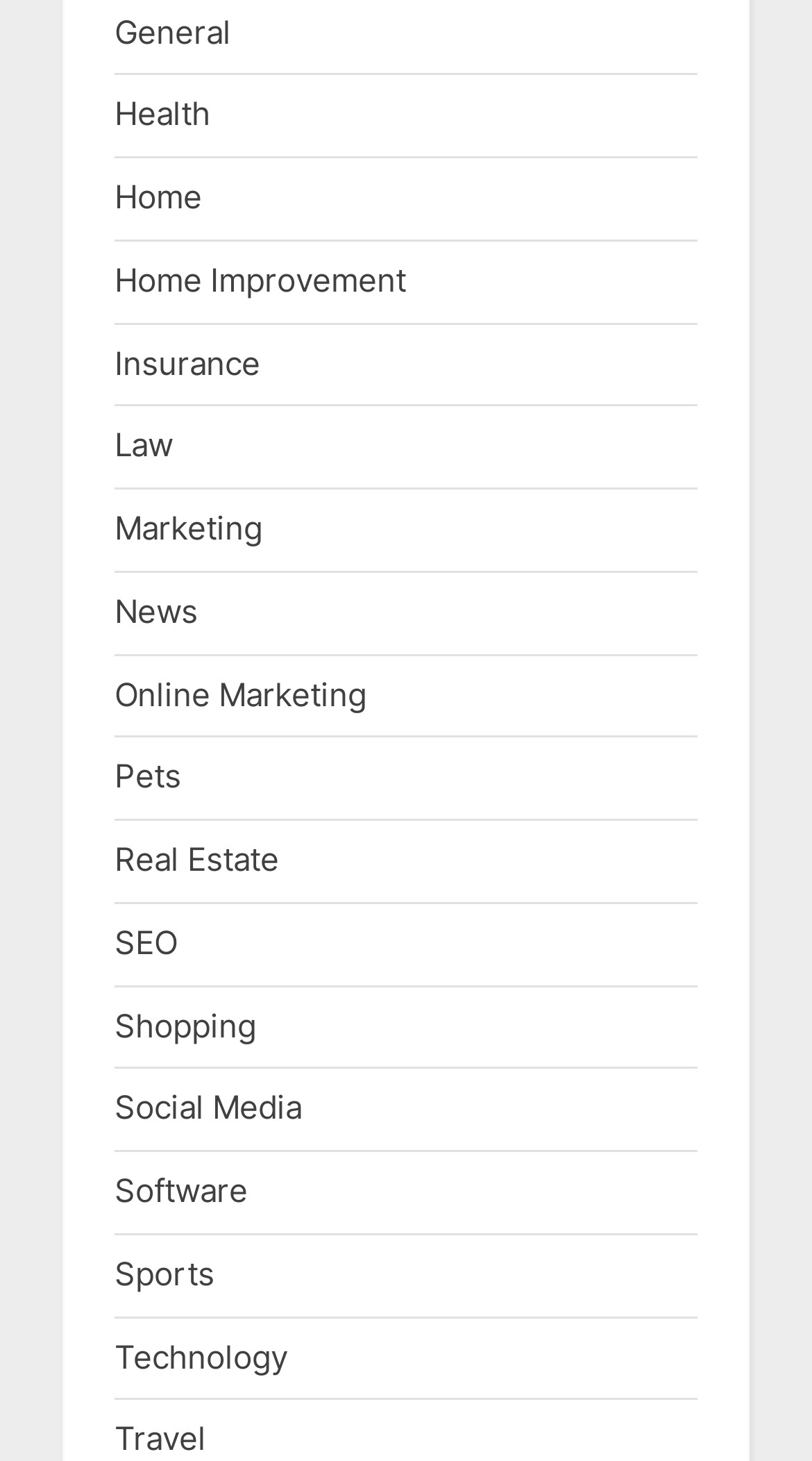Give a one-word or short-phrase answer to the following question: 
Is there a category for 'Food'?

No